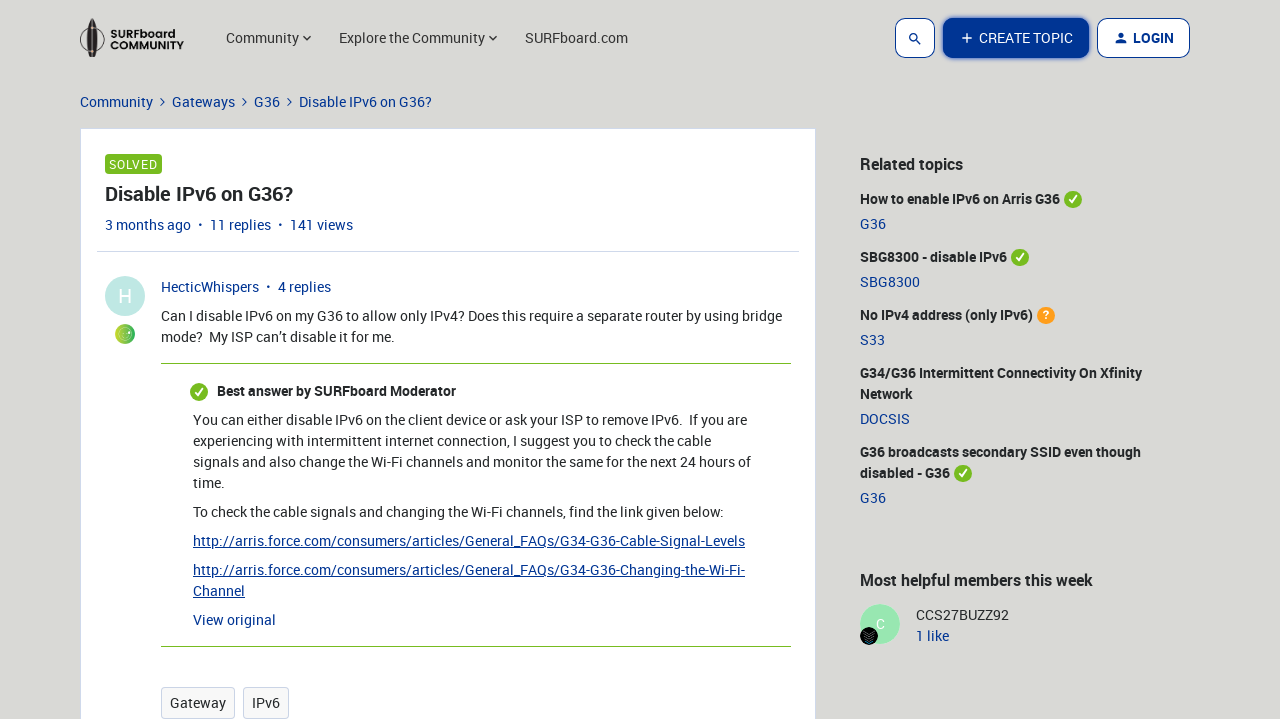Provide a thorough description of this webpage.

This webpage is a community forum discussion page. At the top, there is a logo of "commscope-us" on the left, followed by a button and a combobox with the text "Community". On the right, there are two buttons, "CREATE TOPIC" and "LOGIN". Below the logo, there are several links, including "SURFboard.com", "Community", "Gateways", and "G36".

The main content of the page is a discussion thread about disabling IPv6 on a G36 device. The thread title is "Disable IPv6 on G36?" and is marked as "SOLVED". The original post is from "HecticWhispers" and has 141 views and 11 replies. The post asks if it's possible to disable IPv6 on a G36 device and if it requires a separate router using bridge mode.

The best answer to the question is provided by a "SURFboard Moderator", who suggests disabling IPv6 on the client device or asking the ISP to remove IPv6. The moderator also provides links to articles on how to check cable signals and change Wi-Fi channels.

Below the main discussion thread, there are several related topics, including "How to enable IPv6 on Arris G36", "SBG8300 - disable IPv6", and "G34/G36 Intermittent Connectivity On Xfinity Network". These topics are listed with icons and have links to their respective discussion threads.

On the right side of the page, there is a section titled "Most helpful members this week", which lists several members with their usernames and profile pictures.